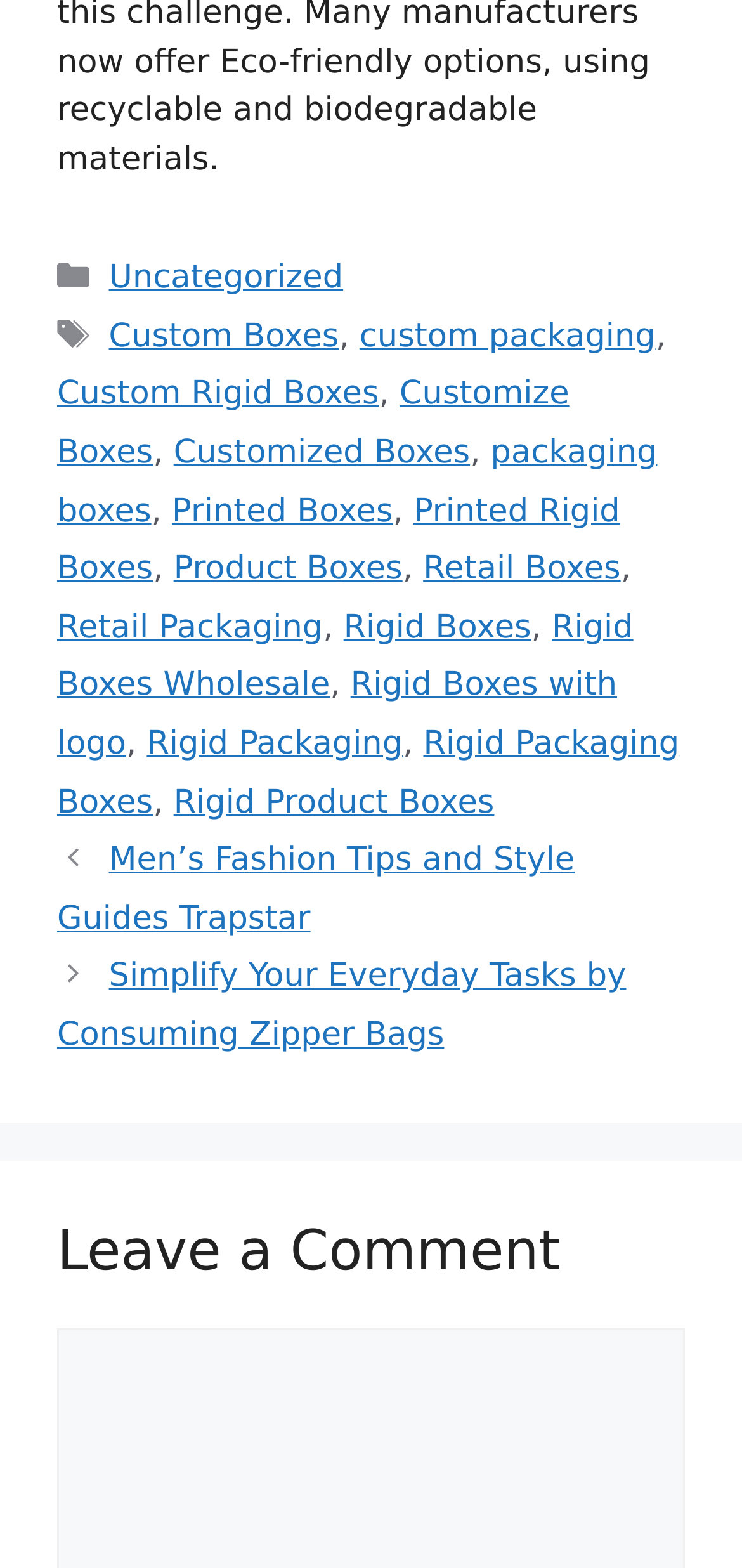Identify the bounding box coordinates for the element you need to click to achieve the following task: "Leave a comment". The coordinates must be four float values ranging from 0 to 1, formatted as [left, top, right, bottom].

[0.077, 0.776, 0.923, 0.823]